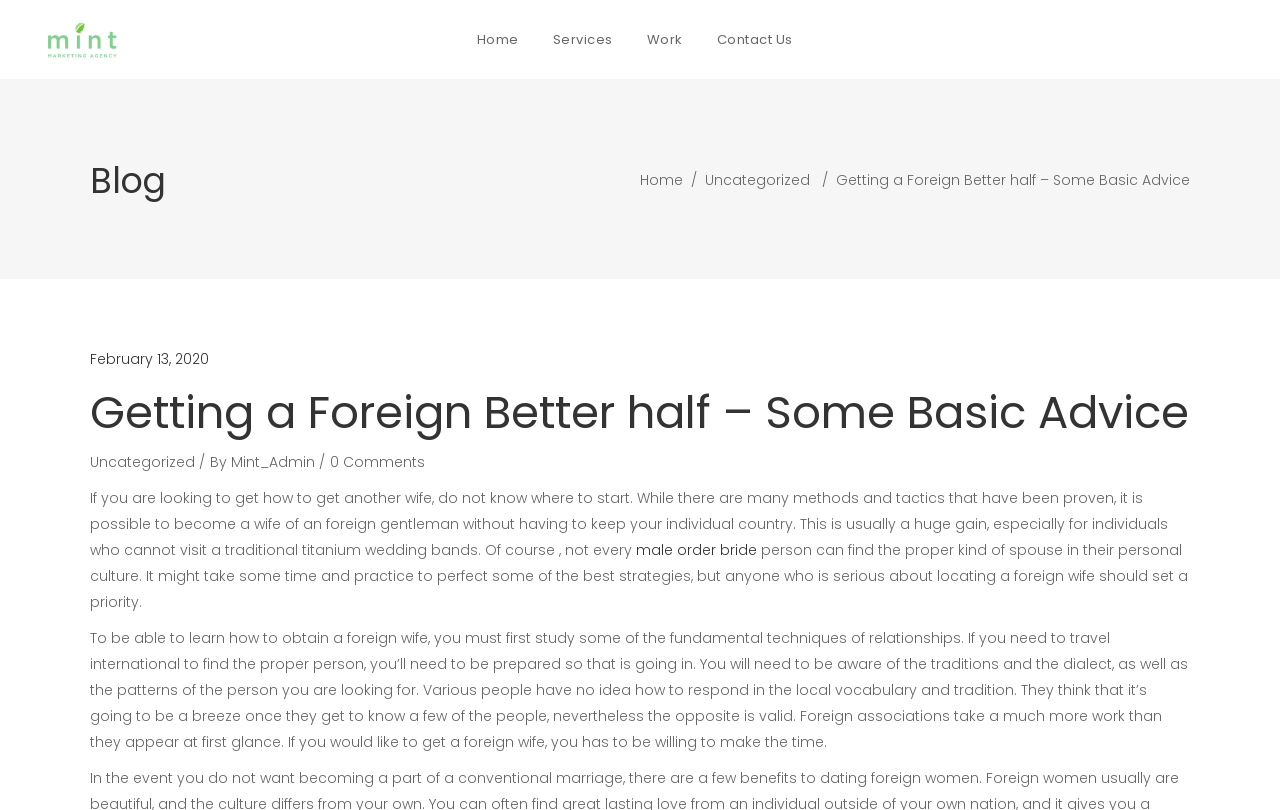Determine the bounding box coordinates for the area that needs to be clicked to fulfill this task: "Click the 'Contact Us' link". The coordinates must be given as four float numbers between 0 and 1, i.e., [left, top, right, bottom].

[0.546, 0.0, 0.644, 0.098]